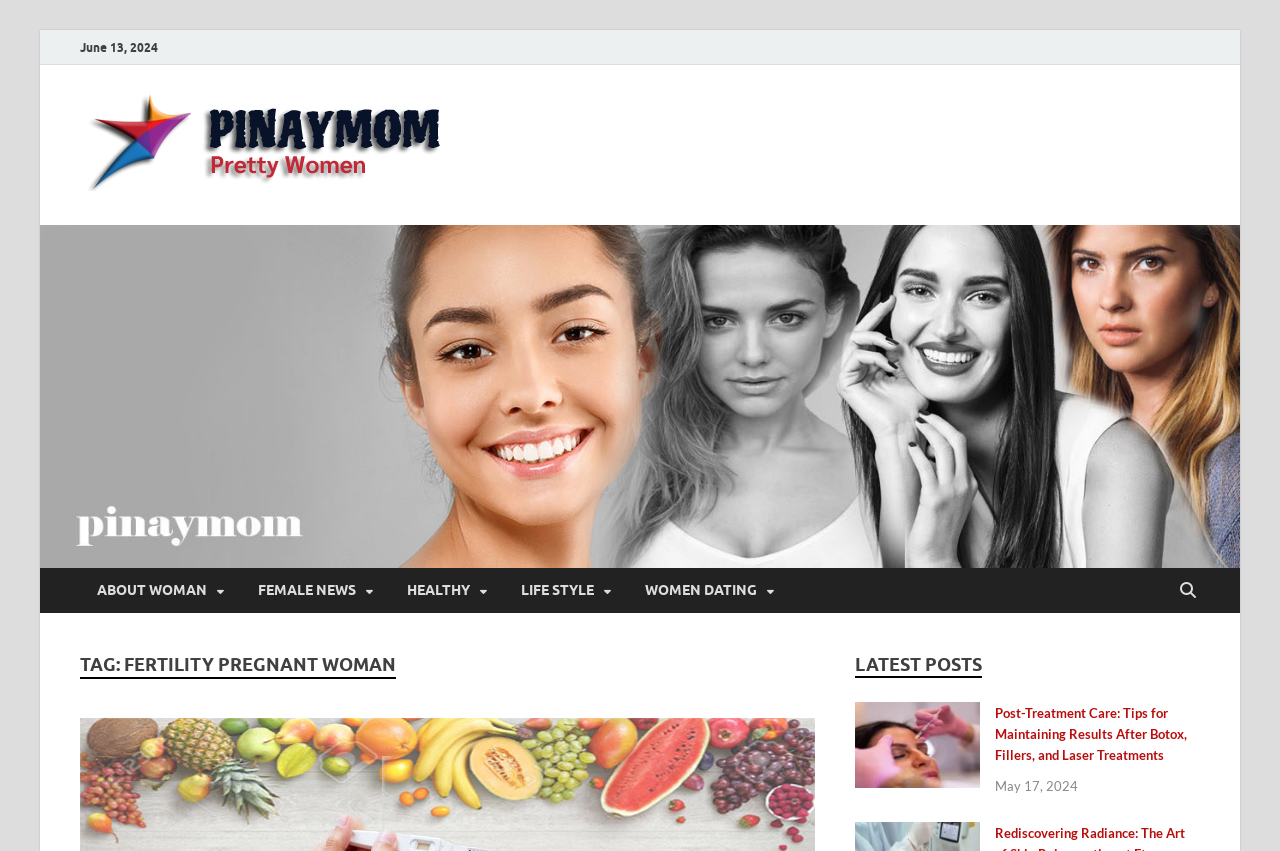Please reply to the following question with a single word or a short phrase:
How many categories are listed at the top?

5